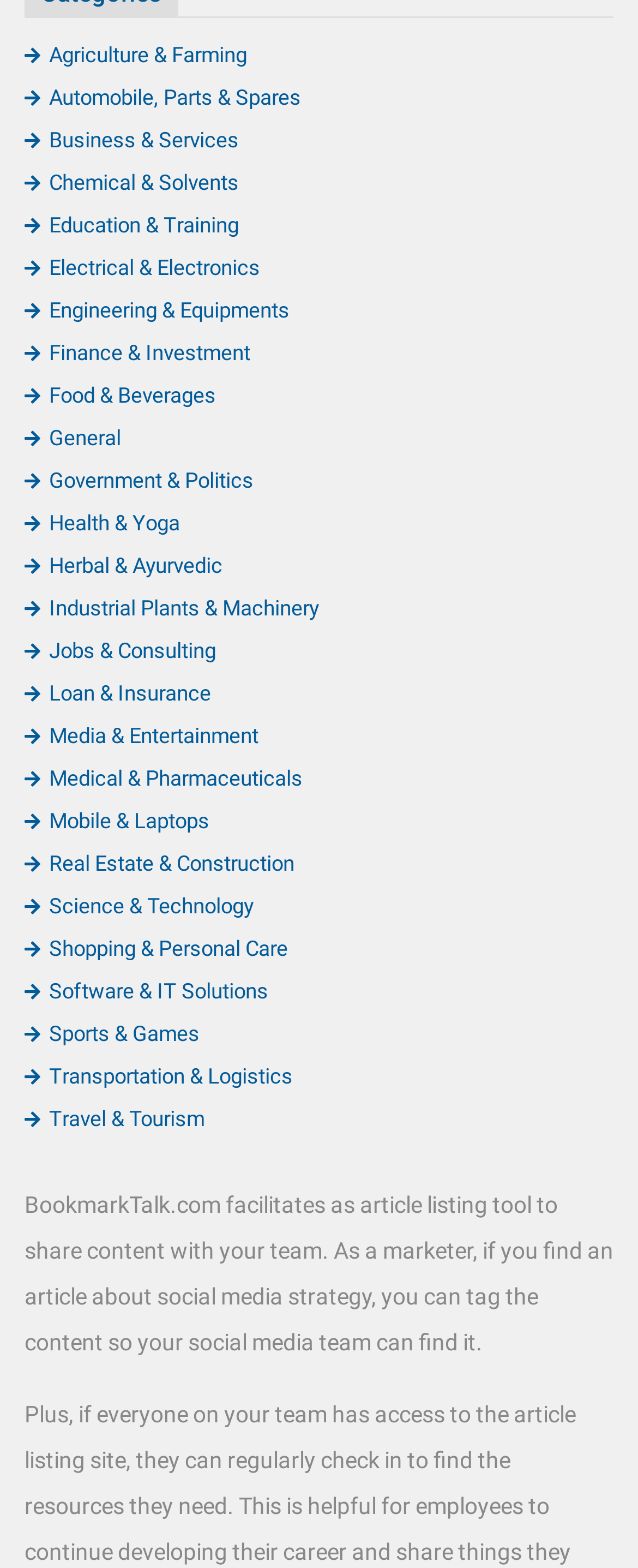Use a single word or phrase to respond to the question:
What is the icon used in the category links?

